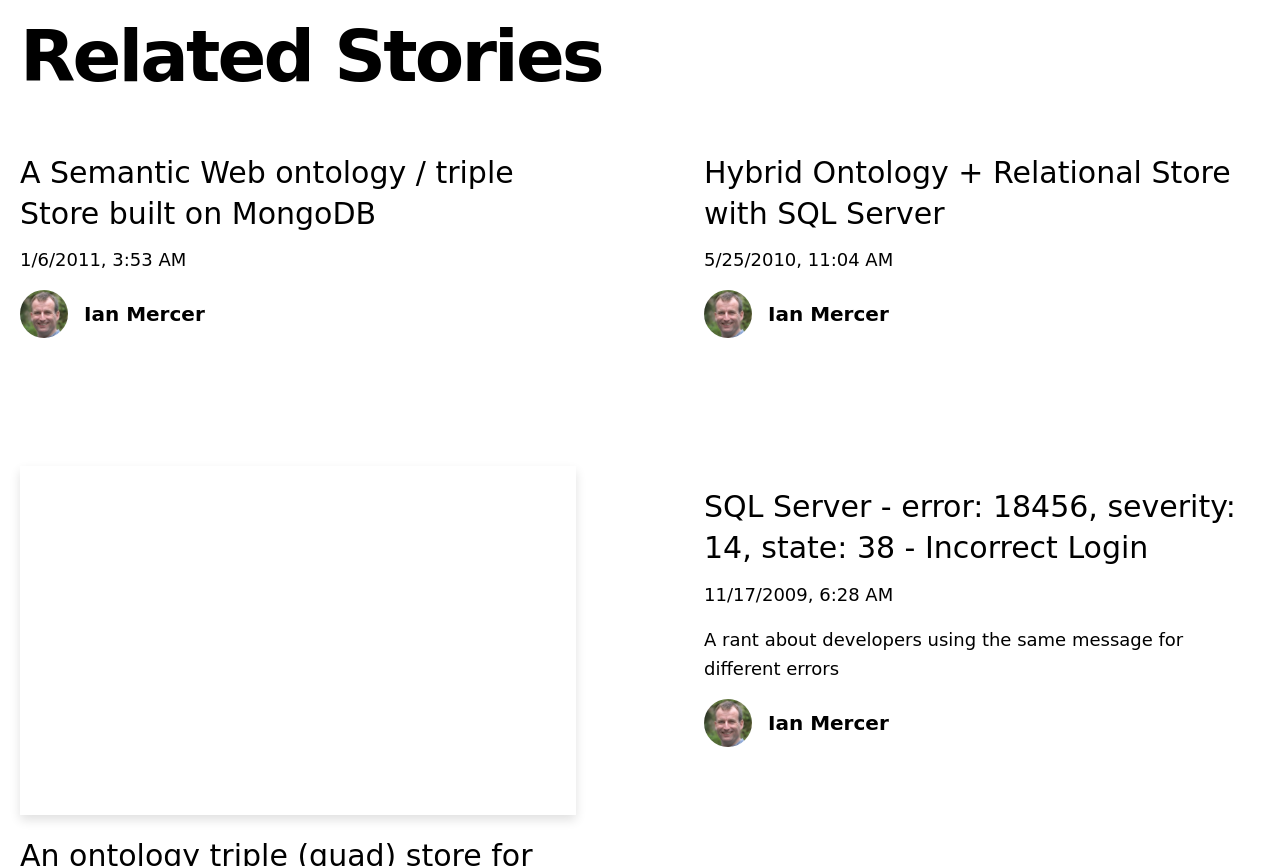What is the date of the third related story?
Based on the image, provide a one-word or brief-phrase response.

11/17/2009, 6:28 AM